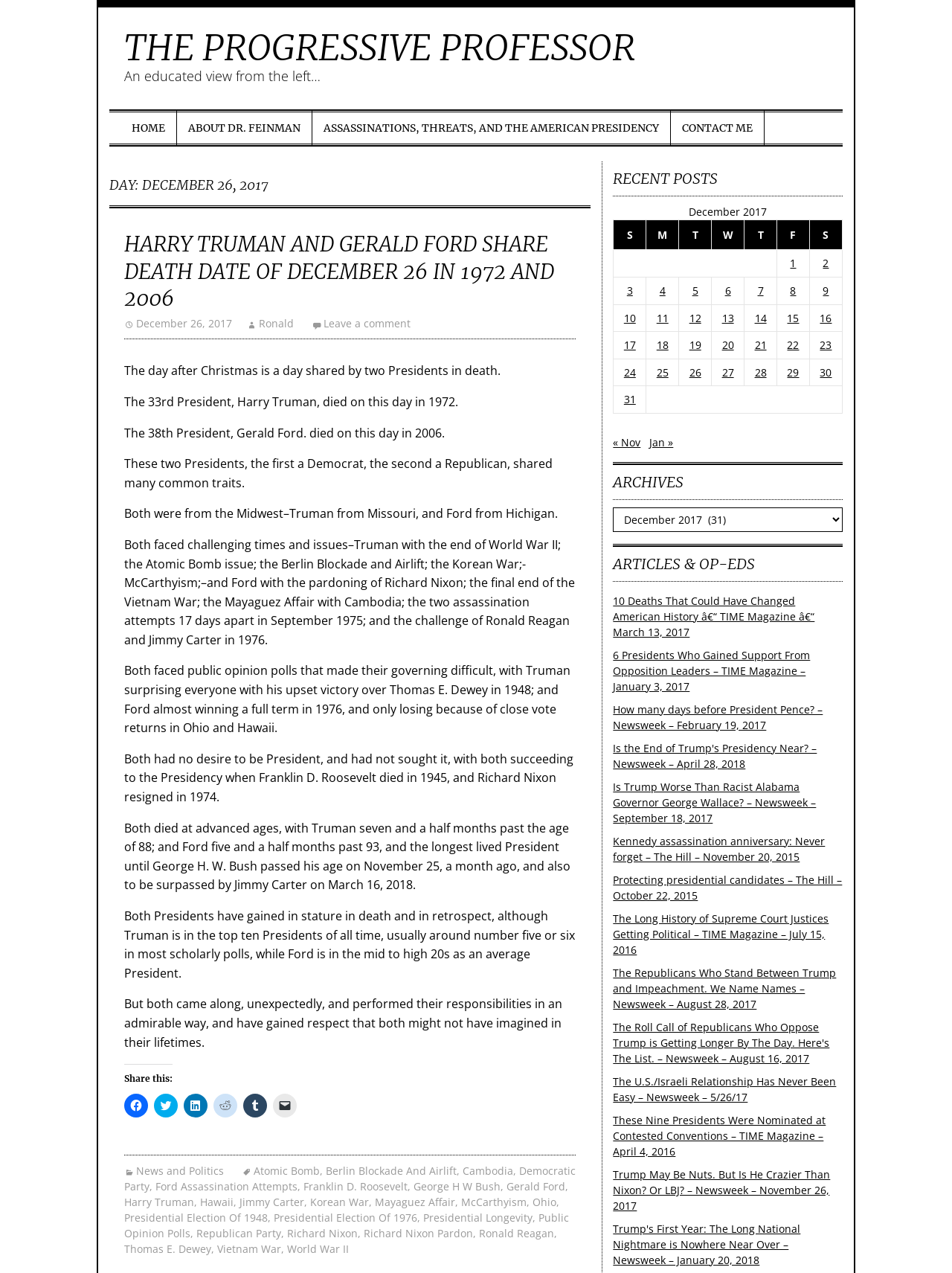Identify the bounding box coordinates for the UI element described by the following text: "Presidential Election Of 1976". Provide the coordinates as four float numbers between 0 and 1, in the format [left, top, right, bottom].

[0.288, 0.951, 0.438, 0.962]